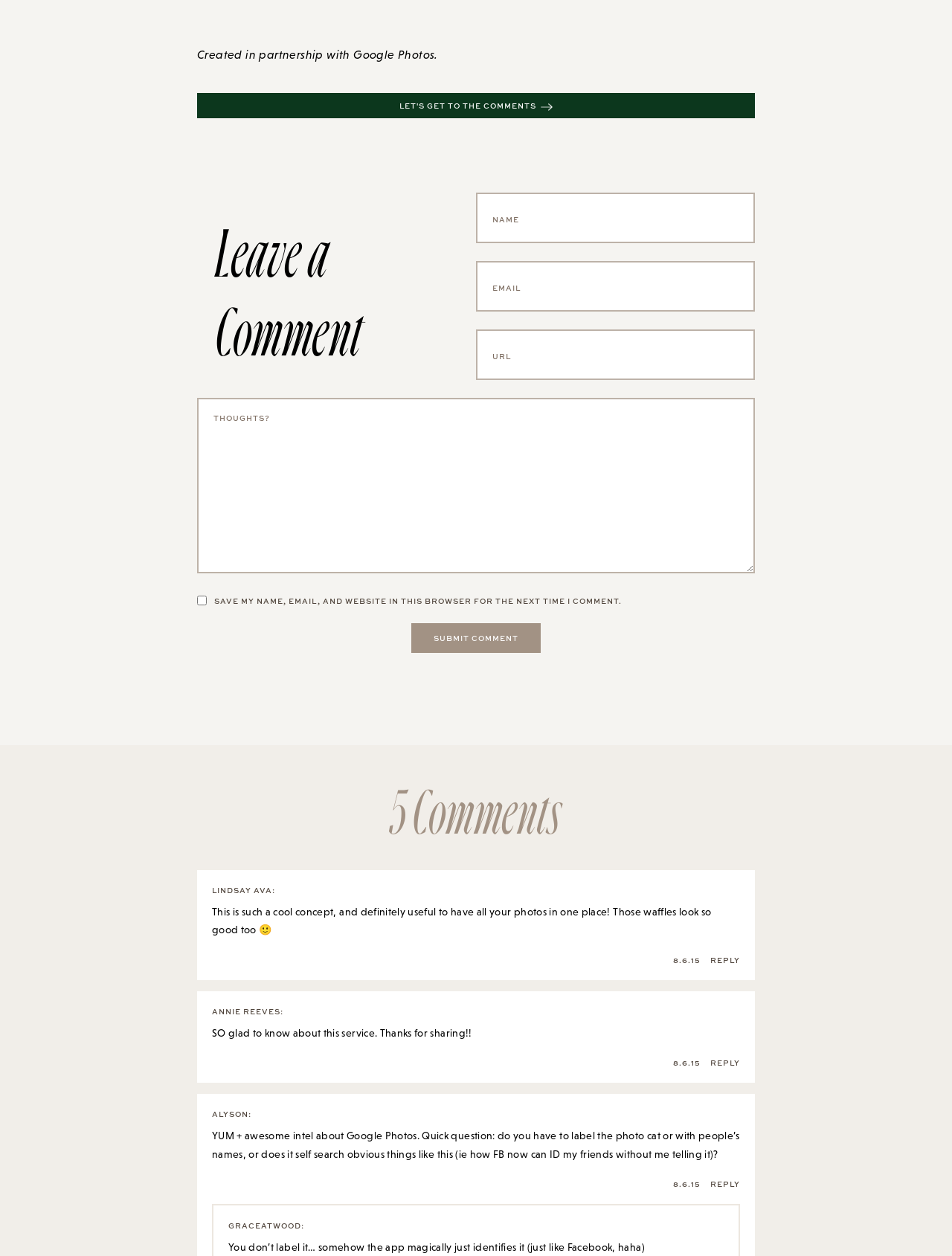Highlight the bounding box coordinates of the element you need to click to perform the following instruction: "Click the 'Submit Comment' button."

[0.432, 0.496, 0.568, 0.52]